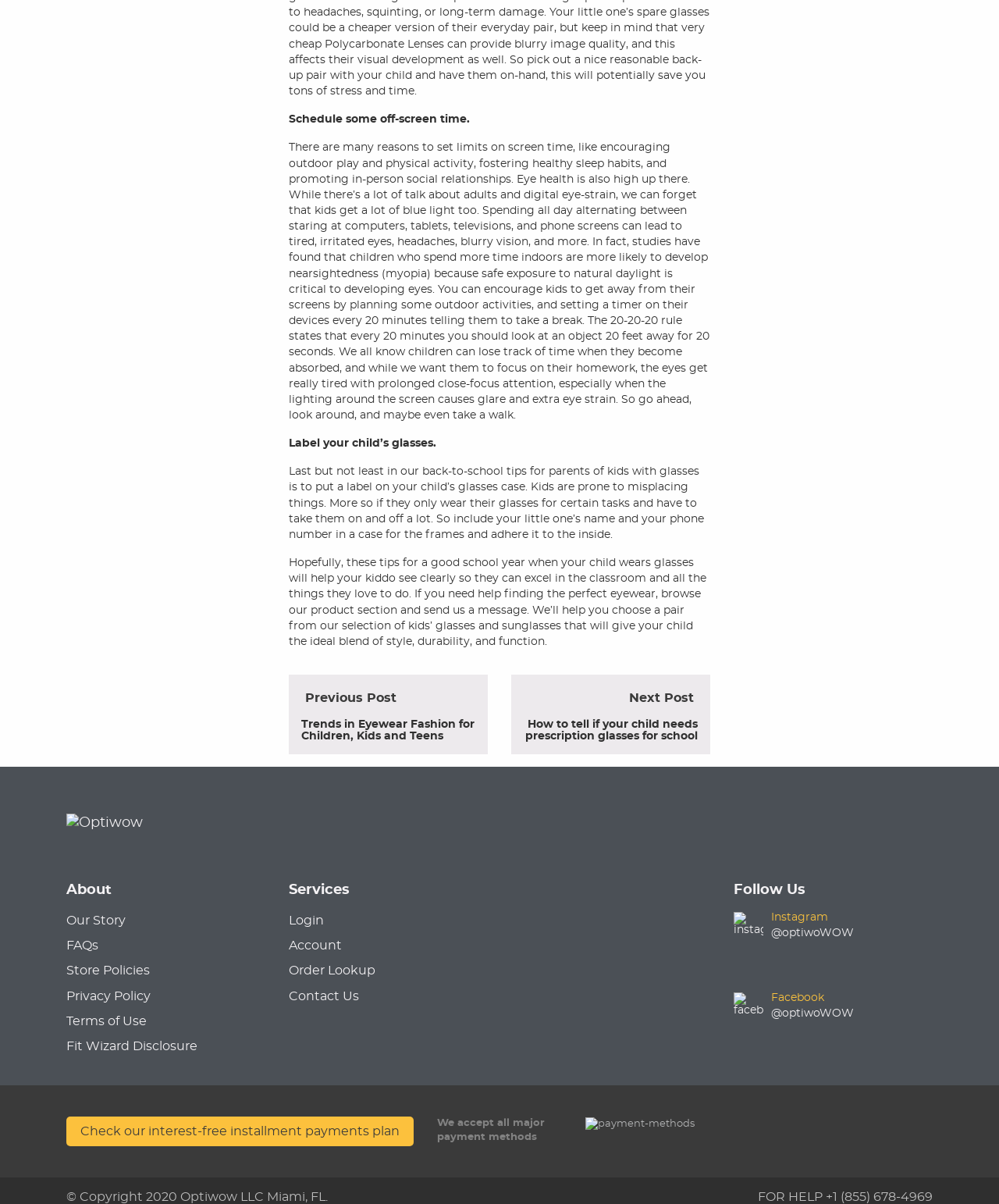Please find the bounding box coordinates of the element's region to be clicked to carry out this instruction: "Click on the 'Login' link".

[0.289, 0.757, 0.711, 0.772]